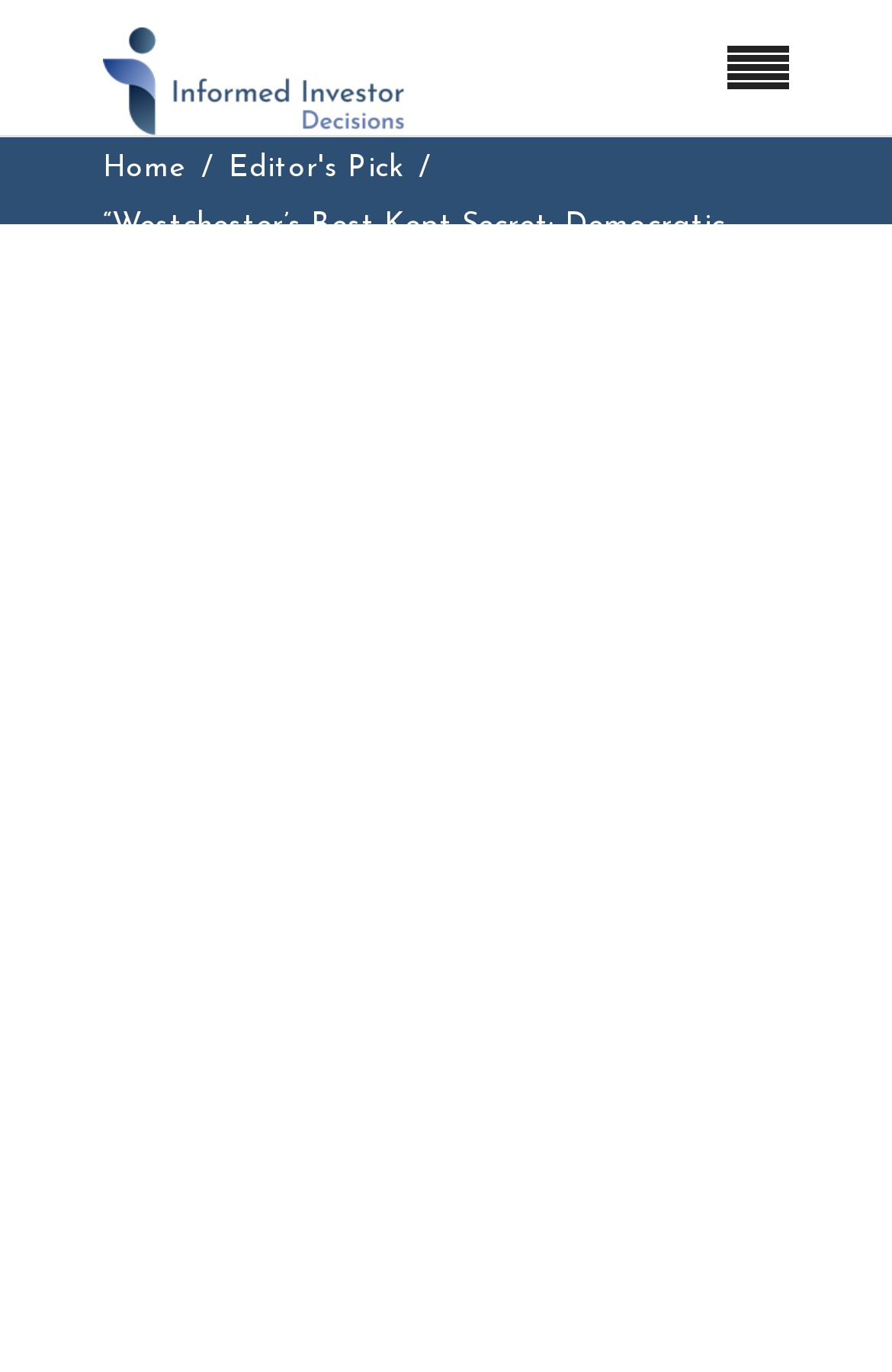Answer the following inquiry with a single word or phrase:
What is the text of the main heading?

Westchester’s Best-Kept Secret: Democratic Challenger to Rep. Jamaal Bowman!